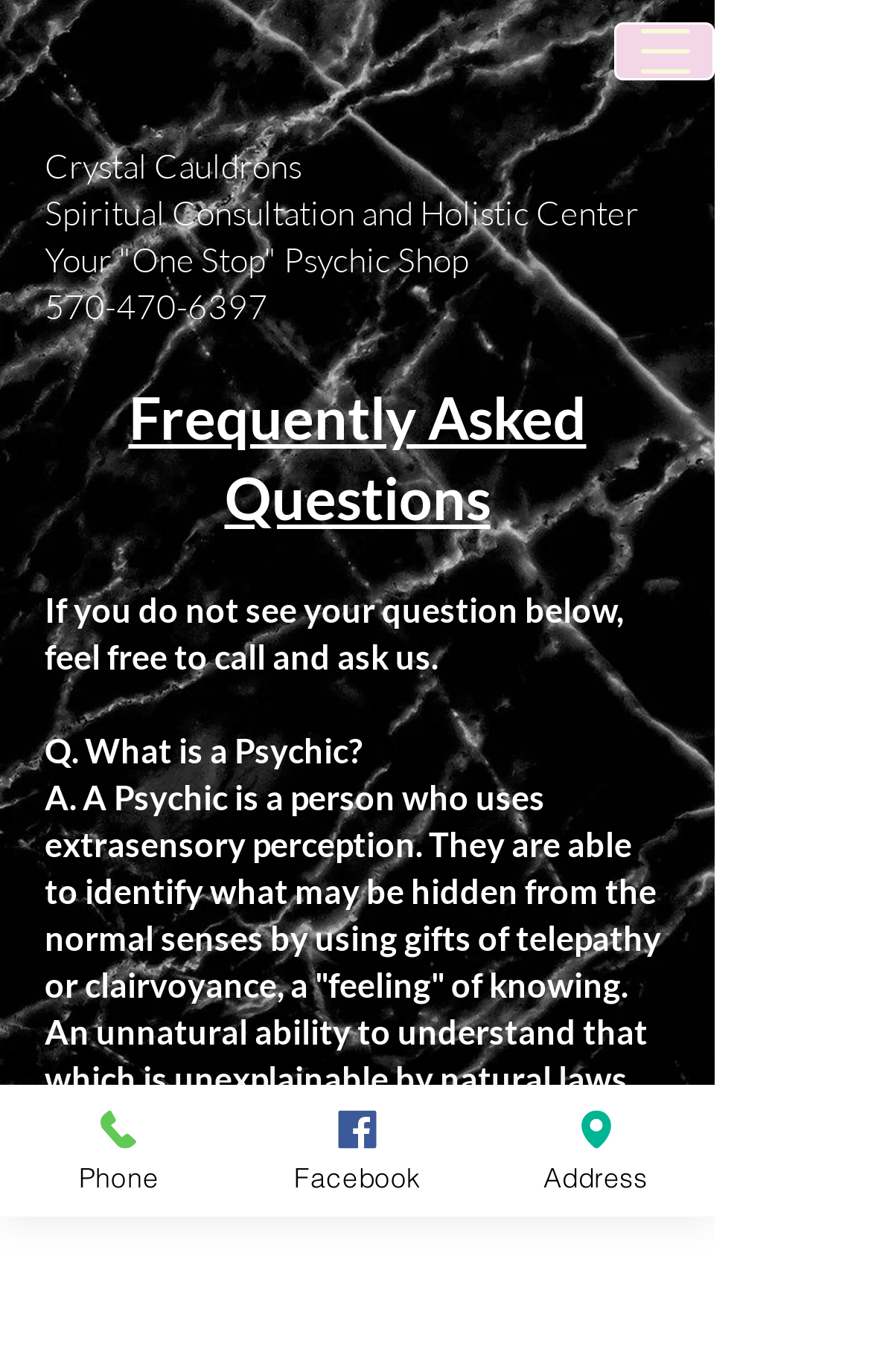Determine the bounding box for the HTML element described here: "Phone". The coordinates should be given as [left, top, right, bottom] with each number being a float between 0 and 1.

[0.0, 0.791, 0.274, 0.887]